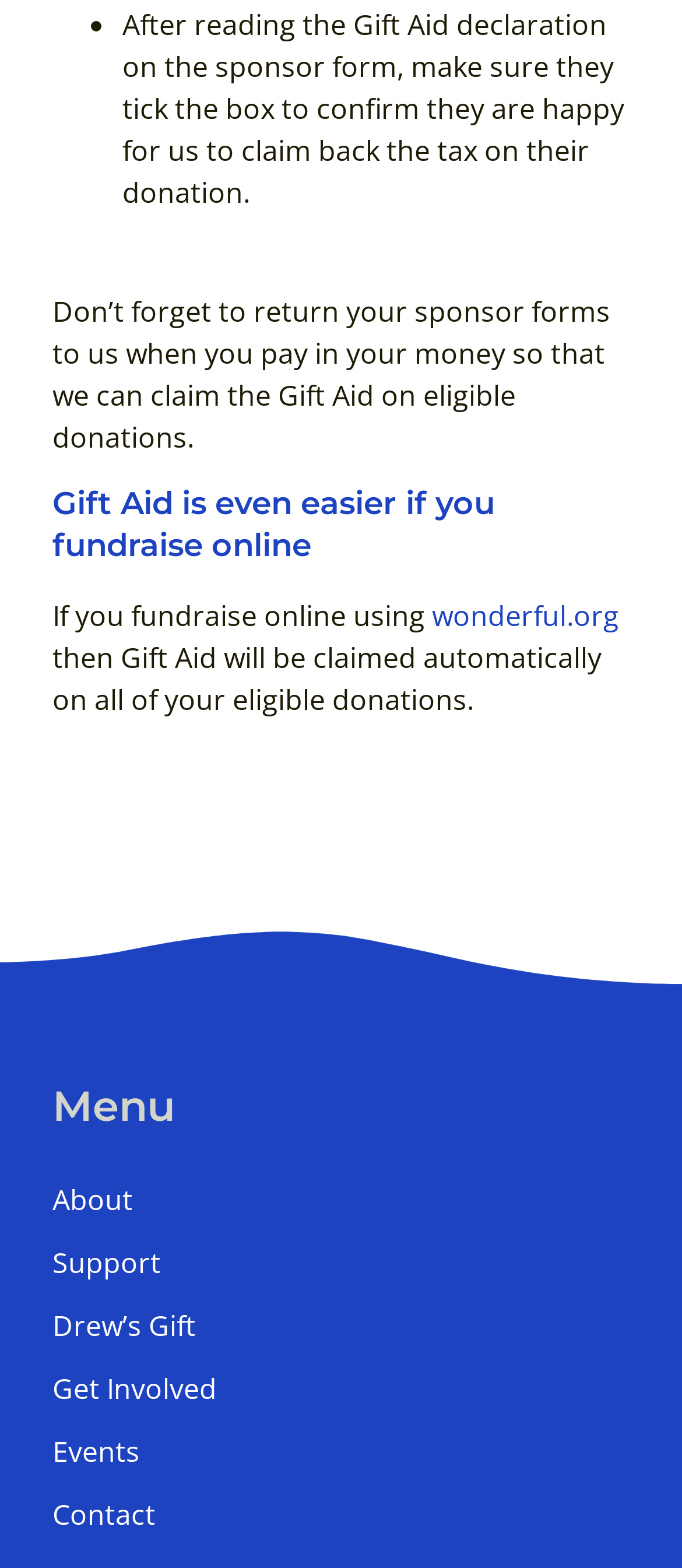Please provide a comprehensive answer to the question below using the information from the image: What is the purpose of returning sponsor forms?

The webpage instructs individuals to return their sponsor forms to the organization so that they can claim the Gift Aid on eligible donations, as mentioned in the first paragraph.